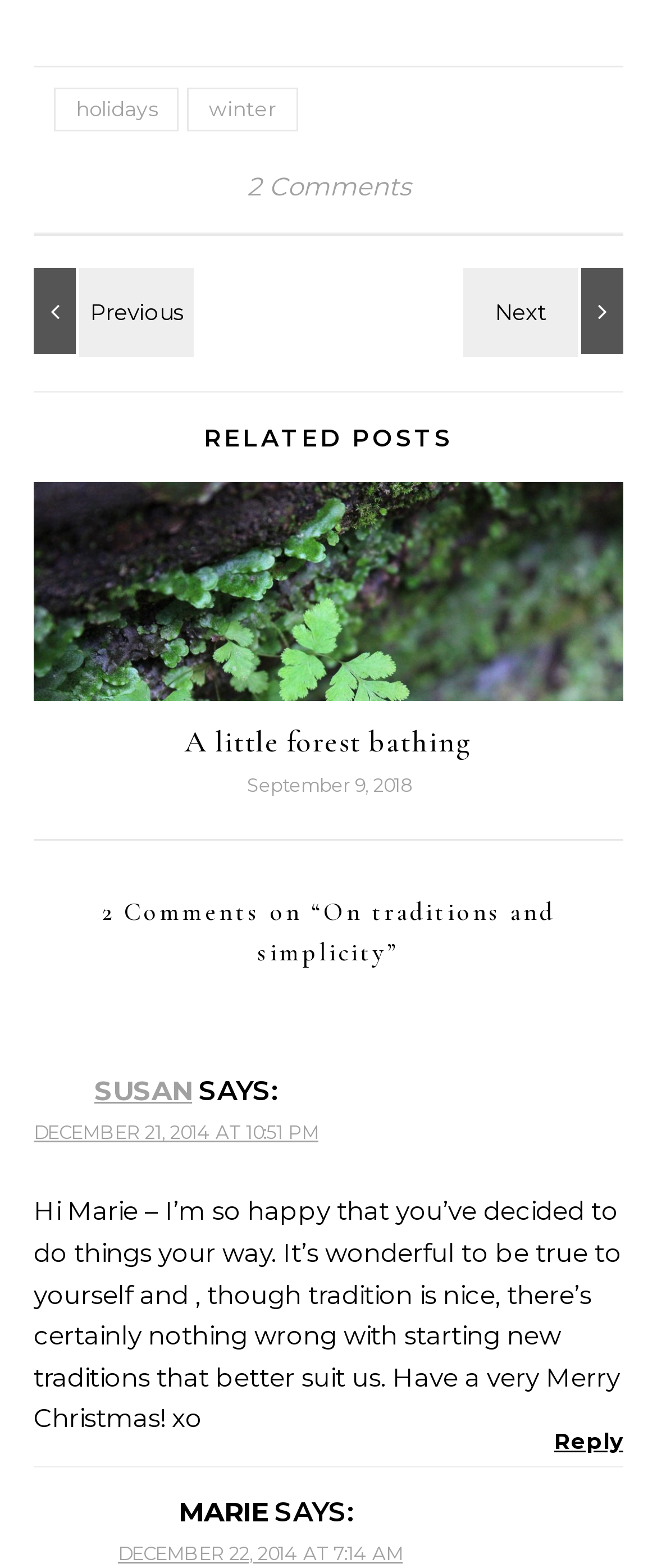Please determine the bounding box coordinates for the element that should be clicked to follow these instructions: "go to holidays page".

[0.082, 0.056, 0.272, 0.084]